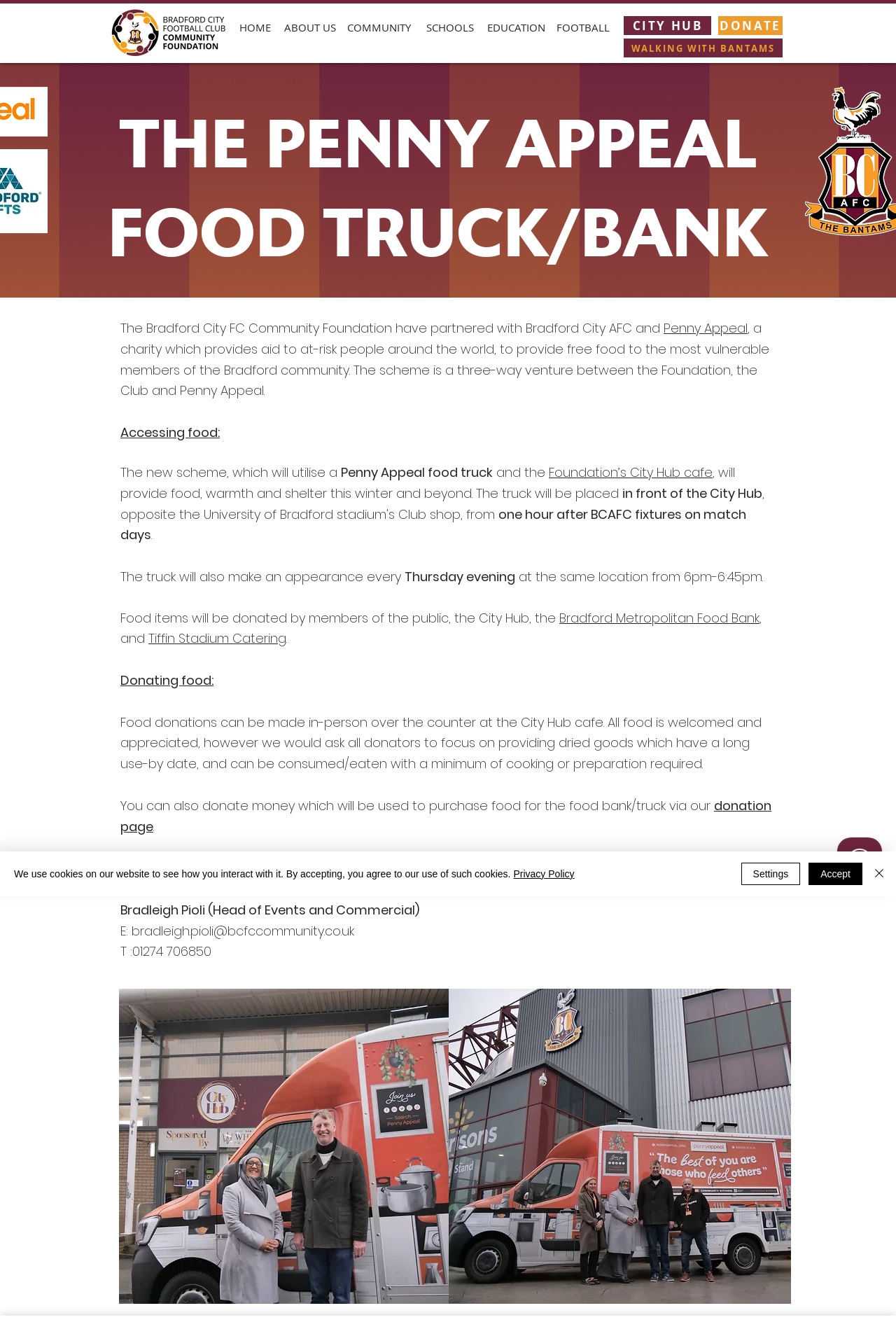Locate the bounding box coordinates of the element that should be clicked to fulfill the instruction: "Click the Foundation’s City Hub cafe link".

[0.612, 0.351, 0.795, 0.364]